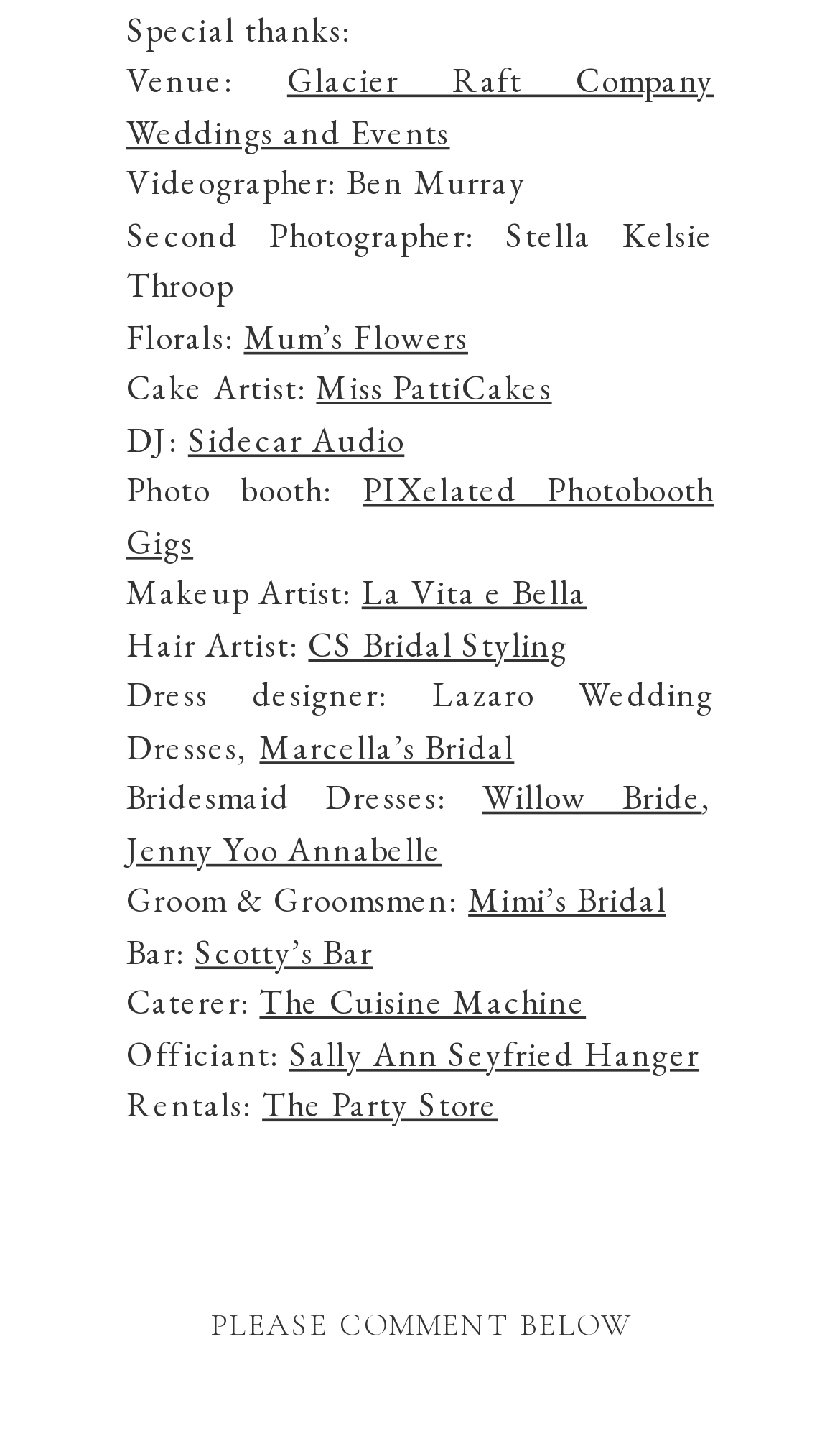Using floating point numbers between 0 and 1, provide the bounding box coordinates in the format (top-left x, top-left y, bottom-right x, bottom-right y). Locate the UI element described here: Sally Ann Seyfried Hanger

[0.344, 0.718, 0.833, 0.749]